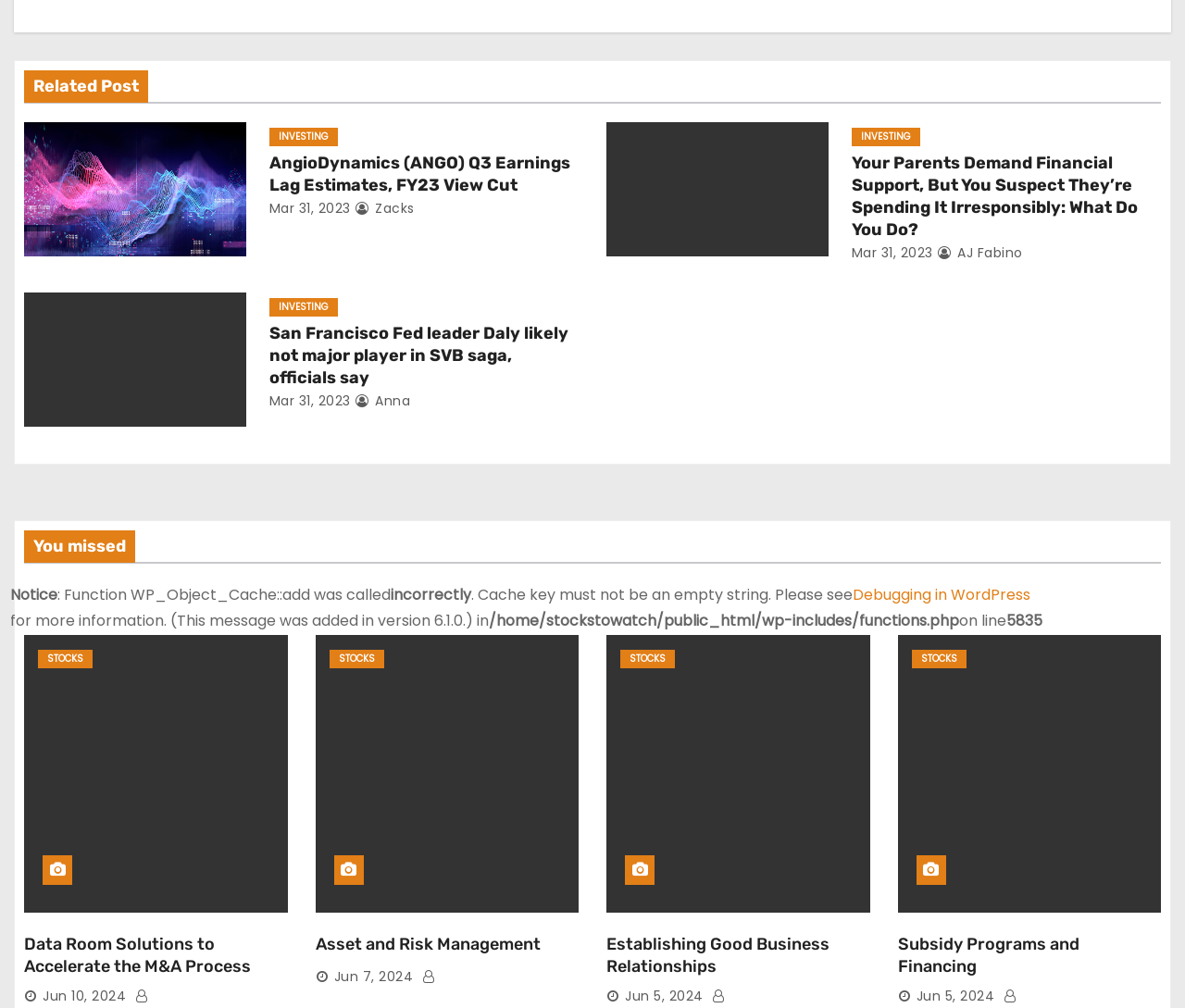Determine the bounding box coordinates for the area that needs to be clicked to fulfill this task: "Read 'AngioDynamics (ANGO) Q3 Earnings Lag Estimates, FY23 View Cut'". The coordinates must be given as four float numbers between 0 and 1, i.e., [left, top, right, bottom].

[0.227, 0.152, 0.488, 0.196]